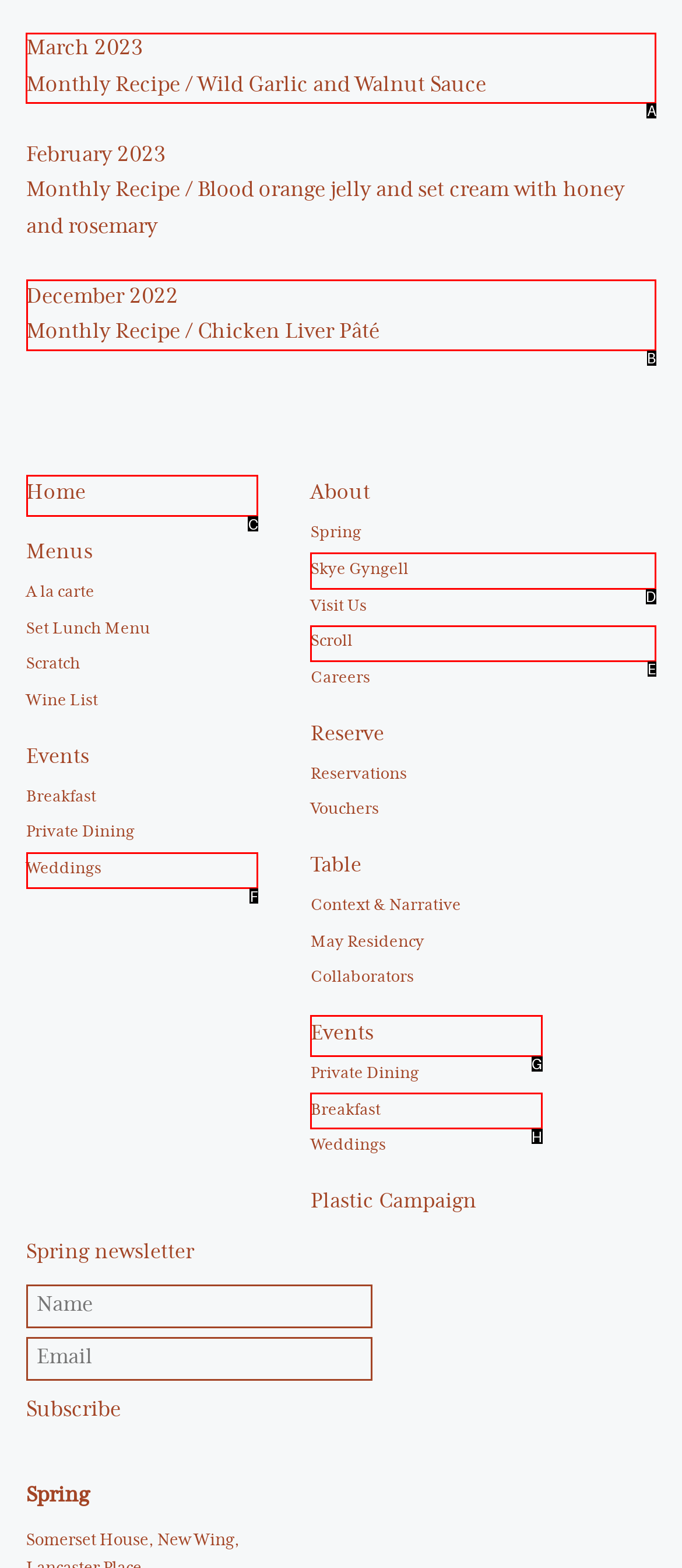Determine which UI element you should click to perform the task: Click on March 2023 Monthly Recipe
Provide the letter of the correct option from the given choices directly.

A